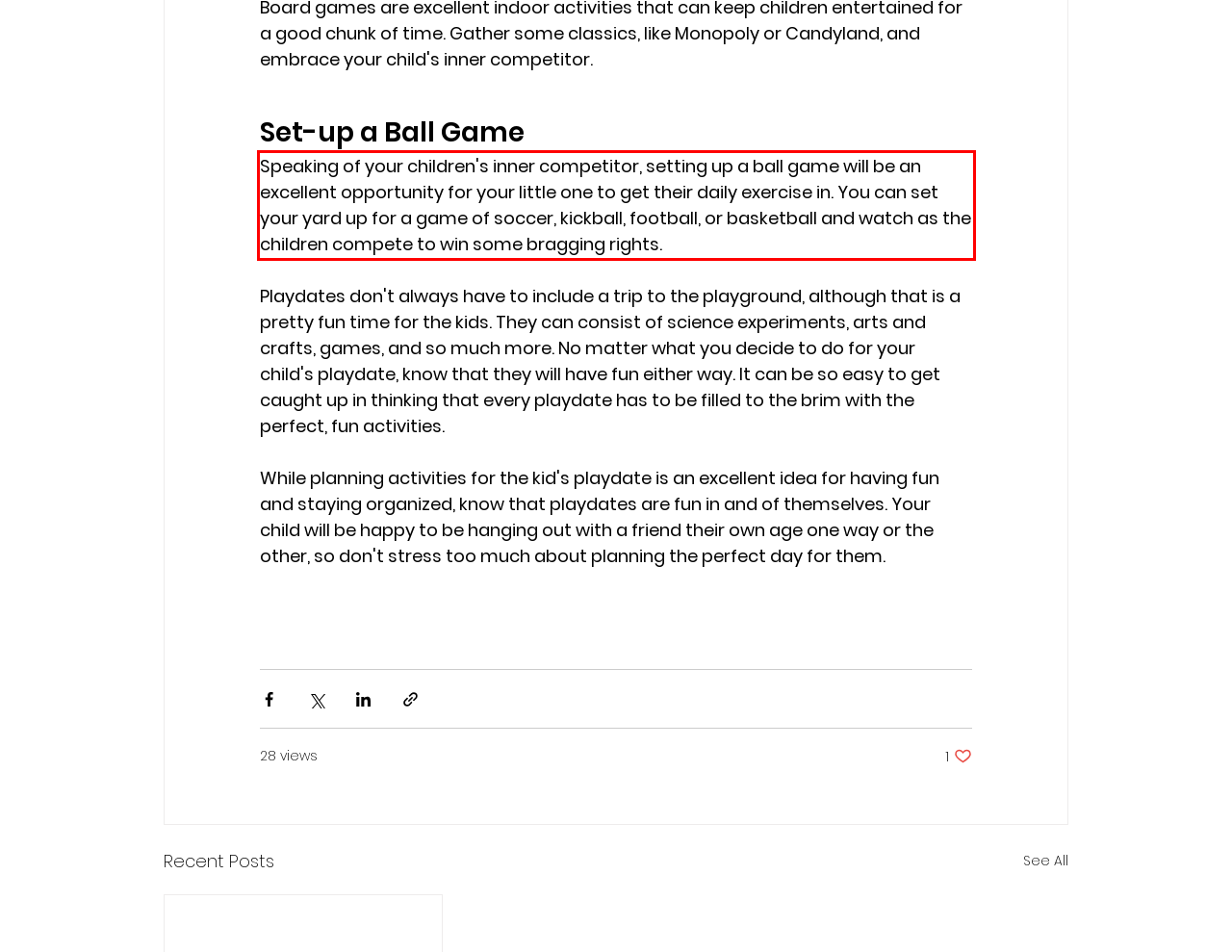Using the provided screenshot, read and generate the text content within the red-bordered area.

Speaking of your children's inner competitor, setting up a ball game will be an excellent opportunity for your little one to get their daily exercise in. You can set your yard up for a game of soccer, kickball, football, or basketball and watch as the children compete to win some bragging rights.